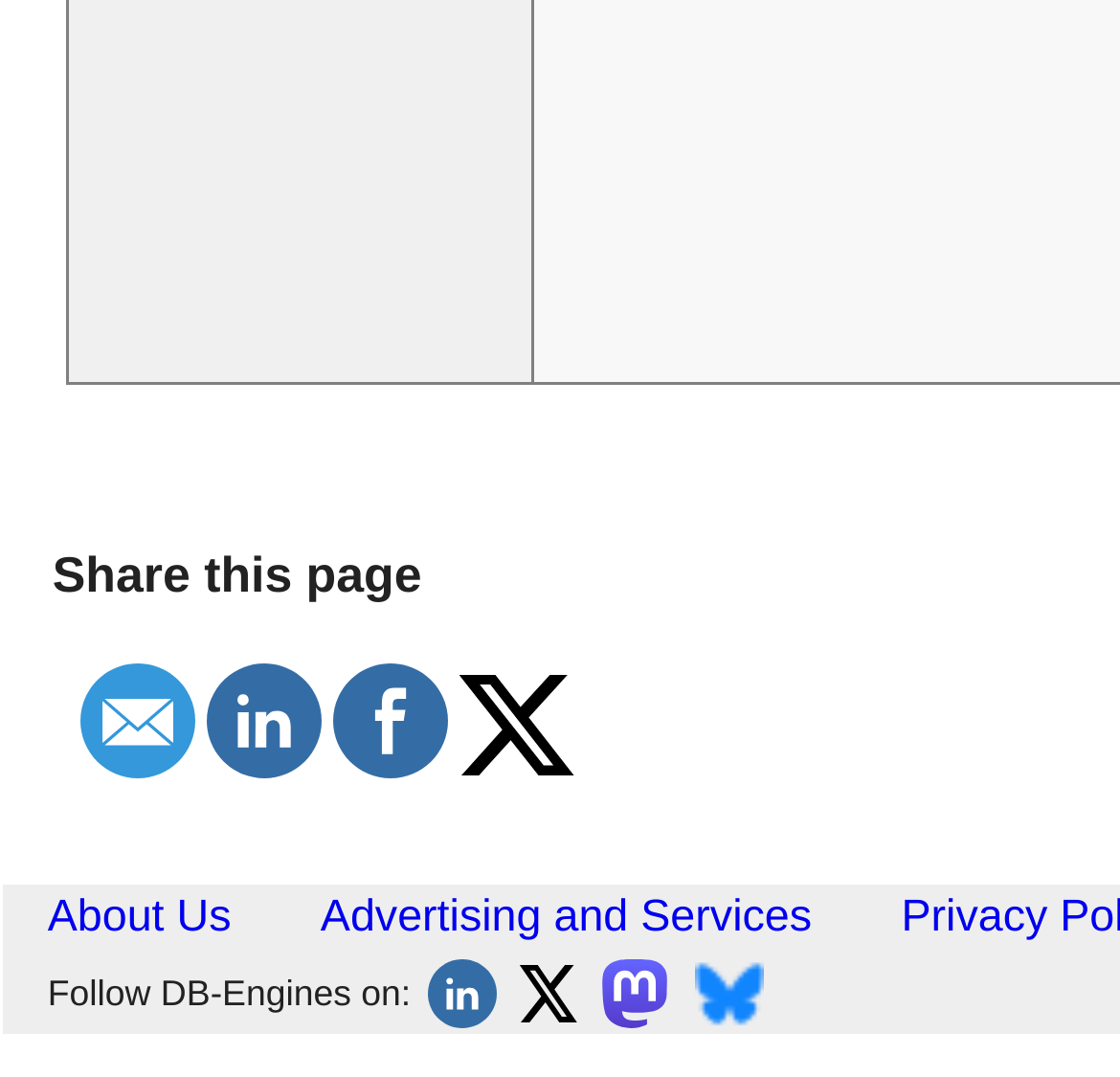Please determine the bounding box coordinates of the clickable area required to carry out the following instruction: "Share this page". The coordinates must be four float numbers between 0 and 1, represented as [left, top, right, bottom].

[0.047, 0.506, 0.377, 0.559]